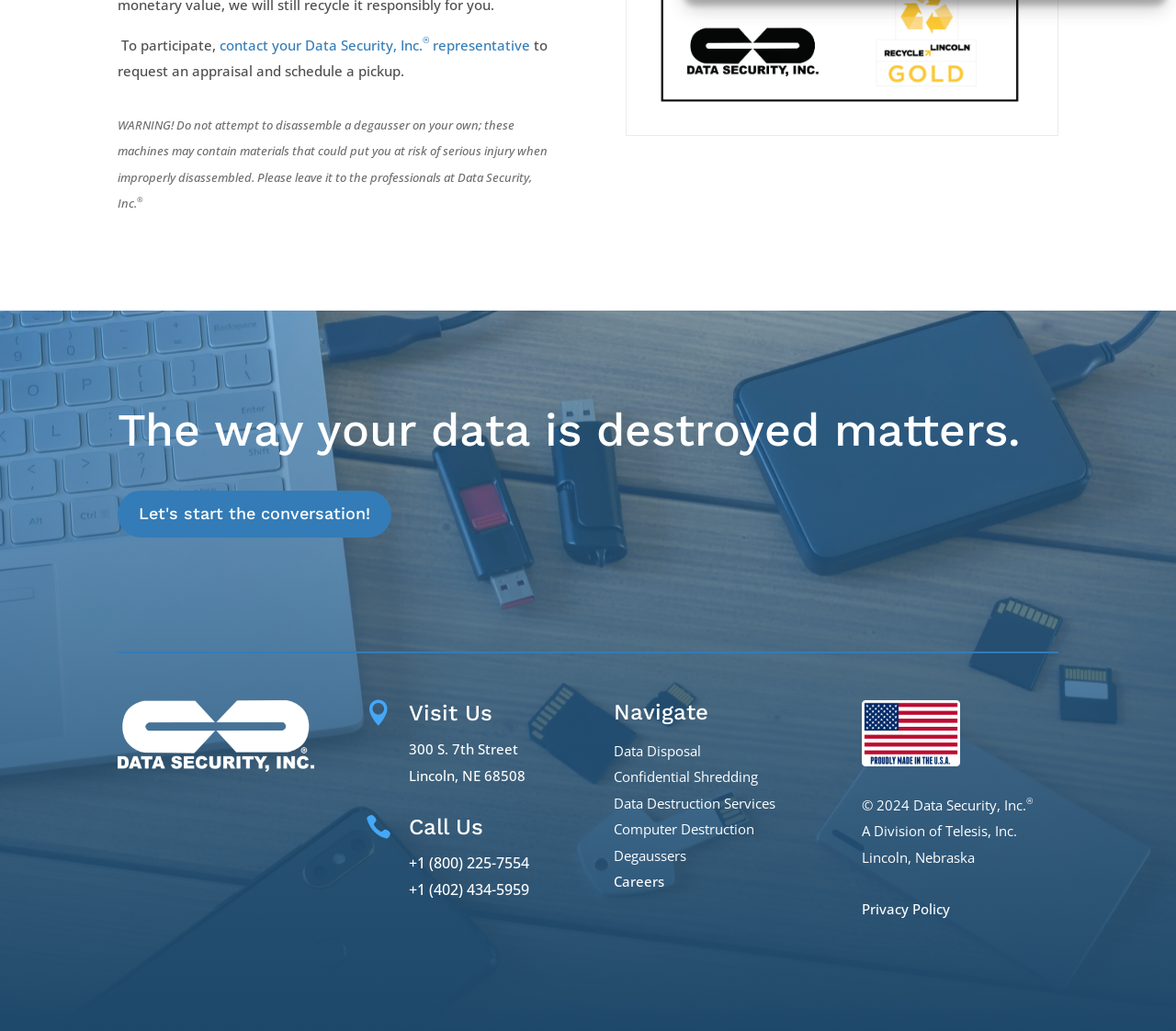Find the bounding box coordinates of the element to click in order to complete the given instruction: "view Data Disposal."

[0.522, 0.719, 0.596, 0.737]